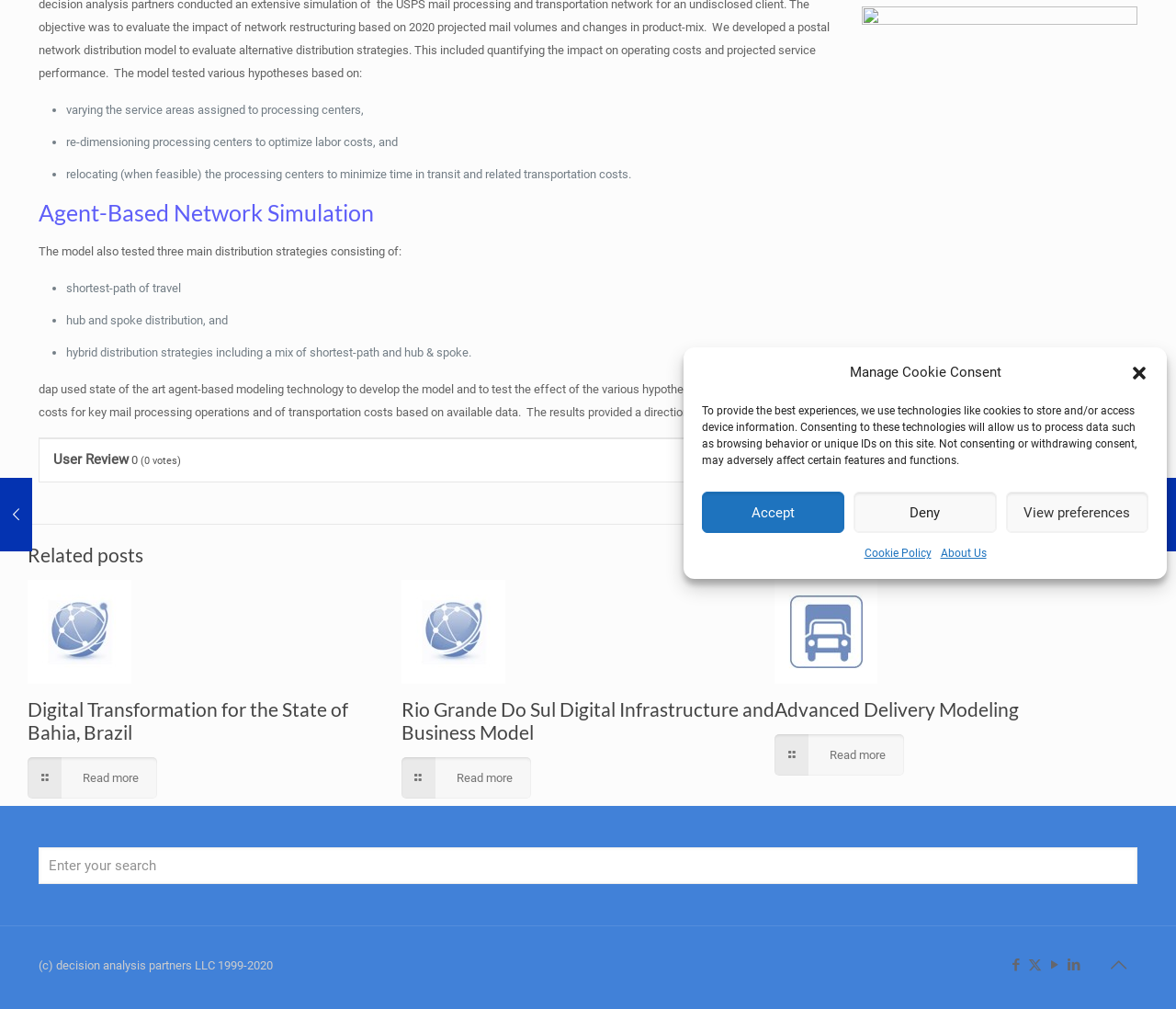Identify the bounding box coordinates for the UI element described as: "Read more". The coordinates should be provided as four floats between 0 and 1: [left, top, right, bottom].

[0.341, 0.75, 0.451, 0.791]